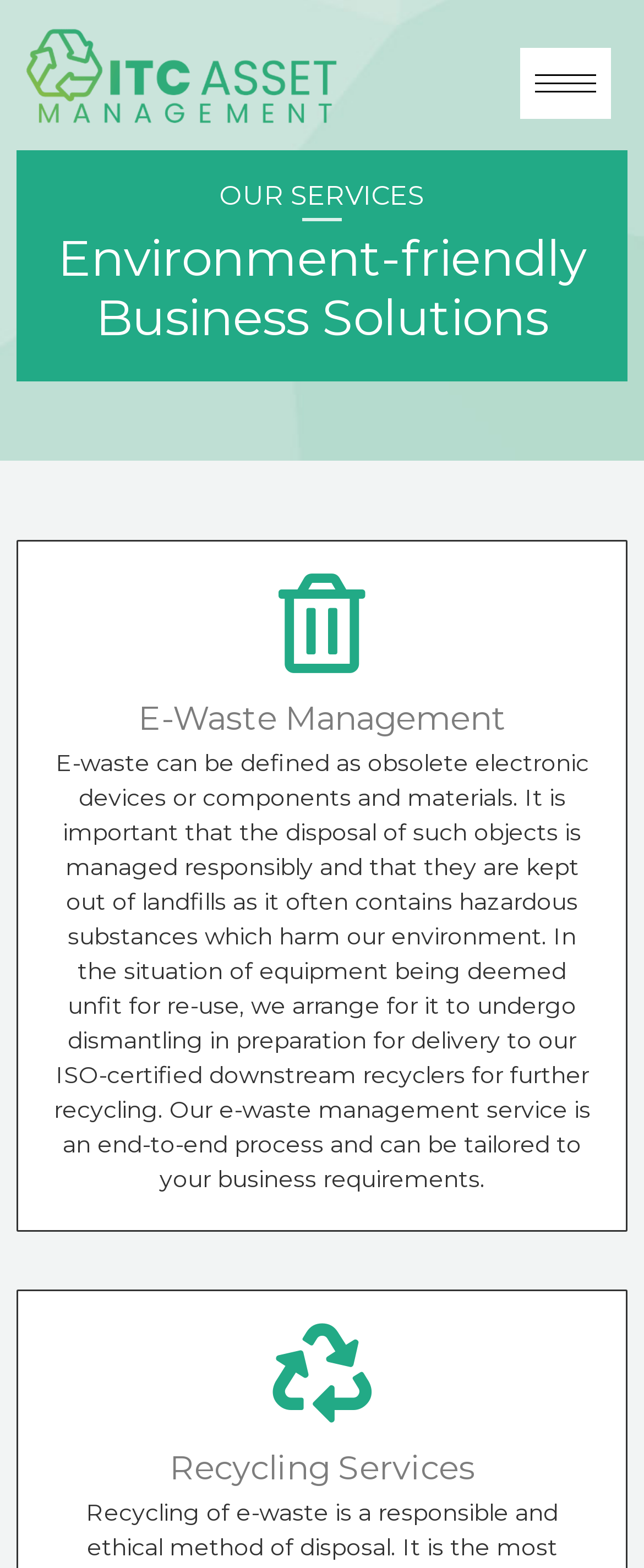Is the e-waste management service customizable?
Examine the webpage screenshot and provide an in-depth answer to the question.

According to the webpage, the e-waste management service is an end-to-end process and can be tailored to the business requirements of the client, indicating that it is customizable.